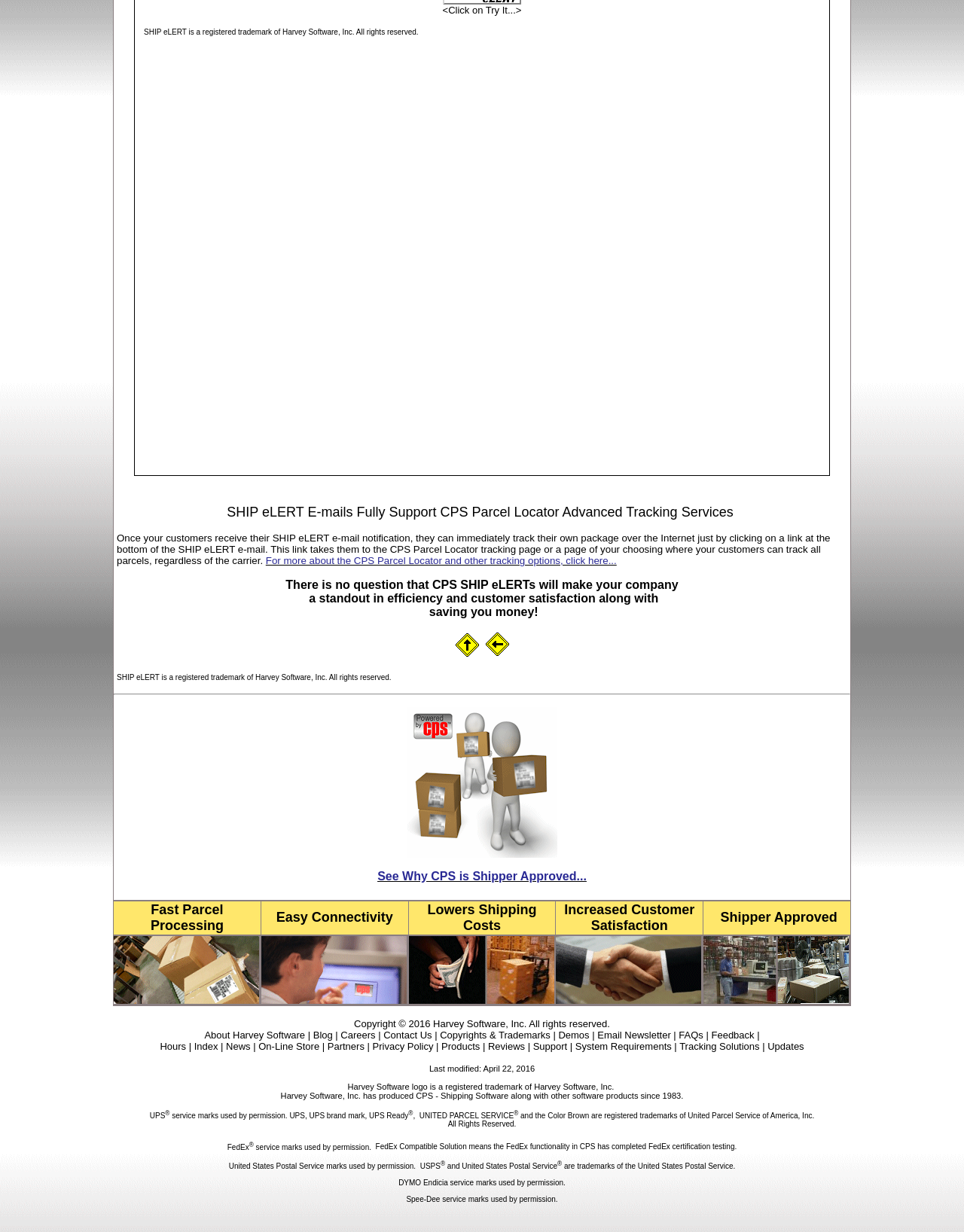Please identify the bounding box coordinates of the area that needs to be clicked to fulfill the following instruction: "Go back to top."

[0.47, 0.526, 0.498, 0.536]